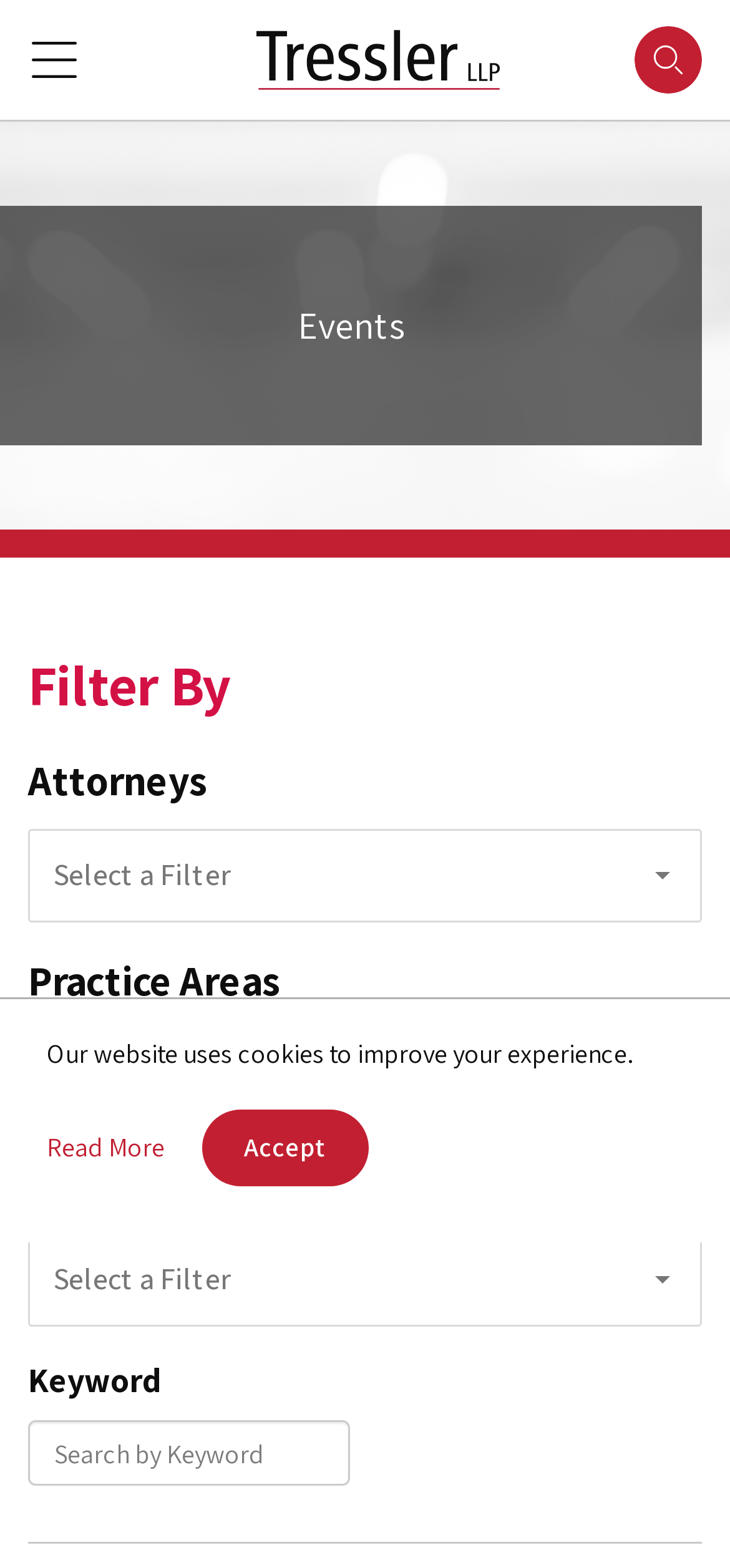Select the bounding box coordinates of the element I need to click to carry out the following instruction: "go to homepage".

[0.351, 0.019, 0.685, 0.057]